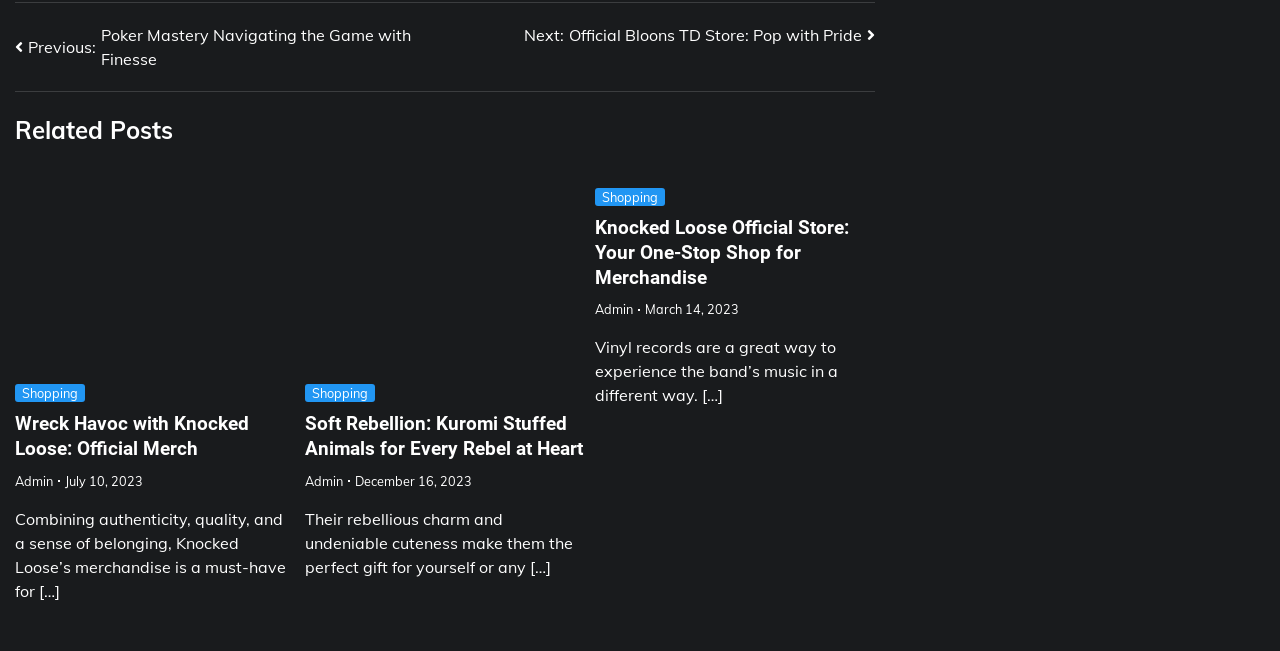Specify the bounding box coordinates of the region I need to click to perform the following instruction: "Go to 'Shopping'". The coordinates must be four float numbers in the range of 0 to 1, i.e., [left, top, right, bottom].

[0.012, 0.59, 0.066, 0.618]